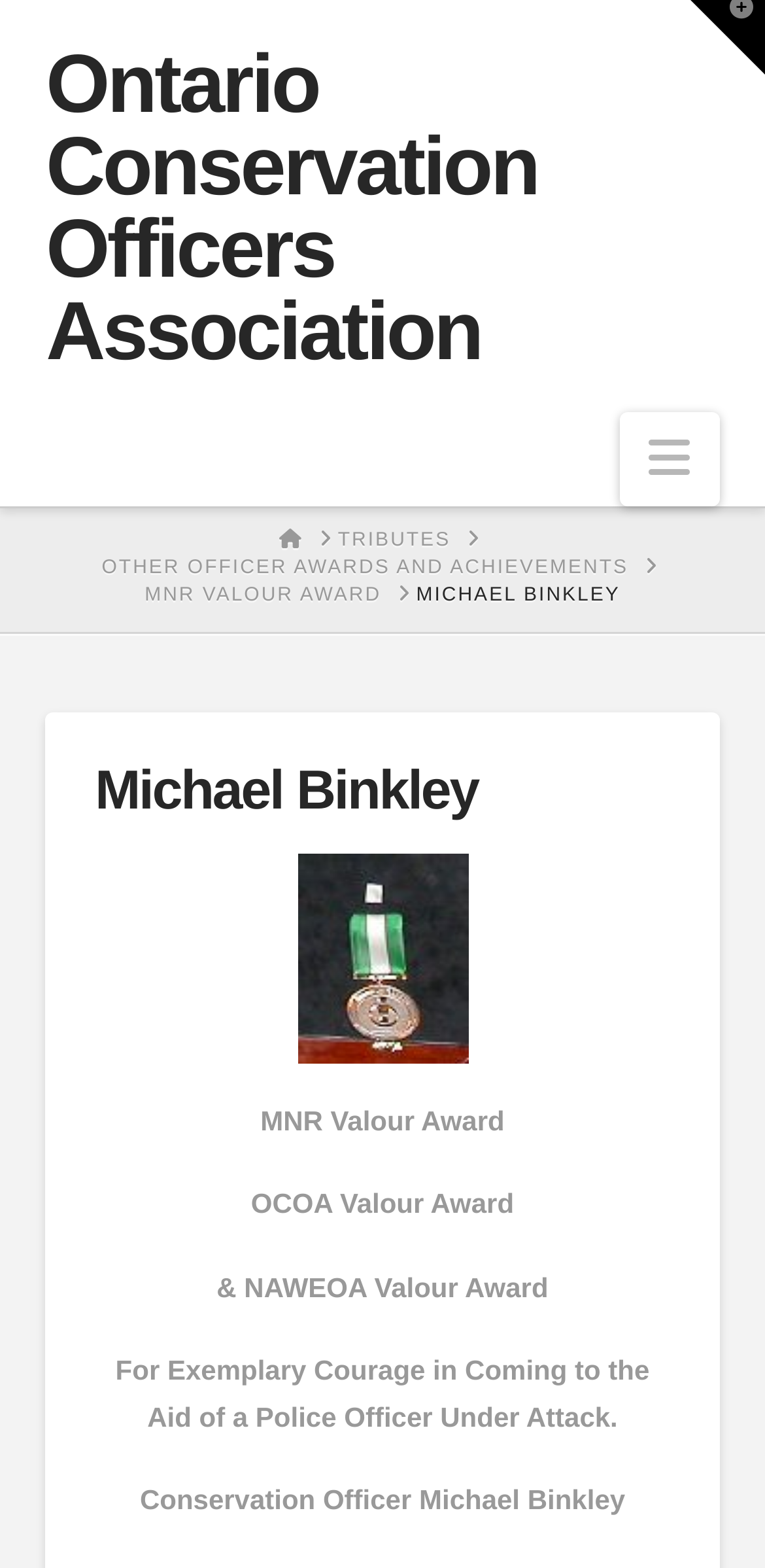Answer the question in one word or a short phrase:
What award is Michael Binkley receiving?

MNR Valour Award